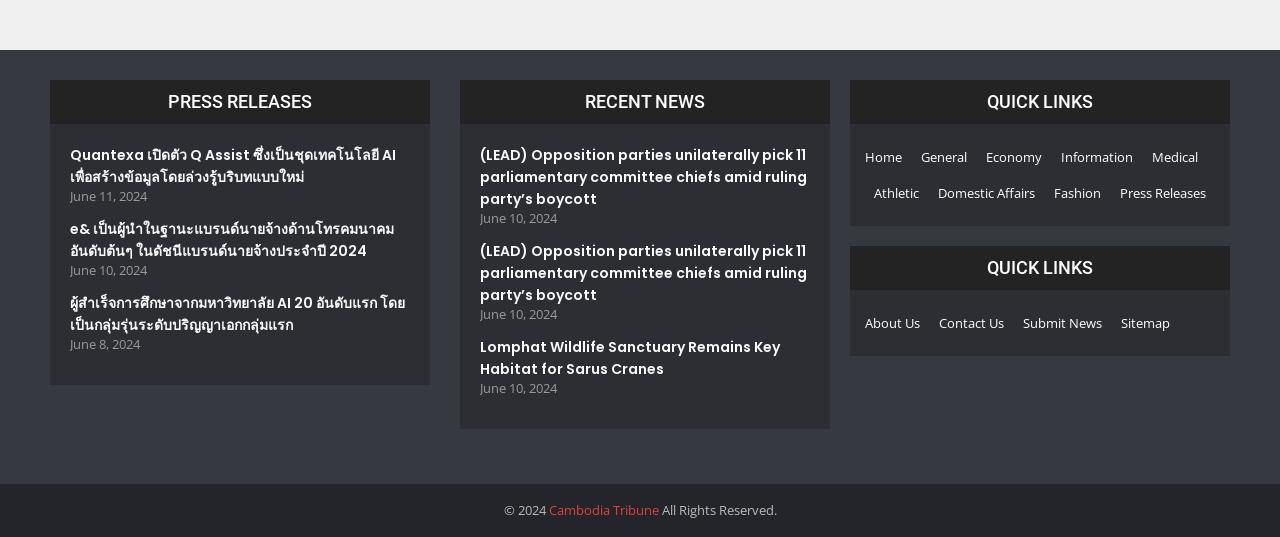Please give a succinct answer using a single word or phrase:
How many quick links are available on the webpage?

10